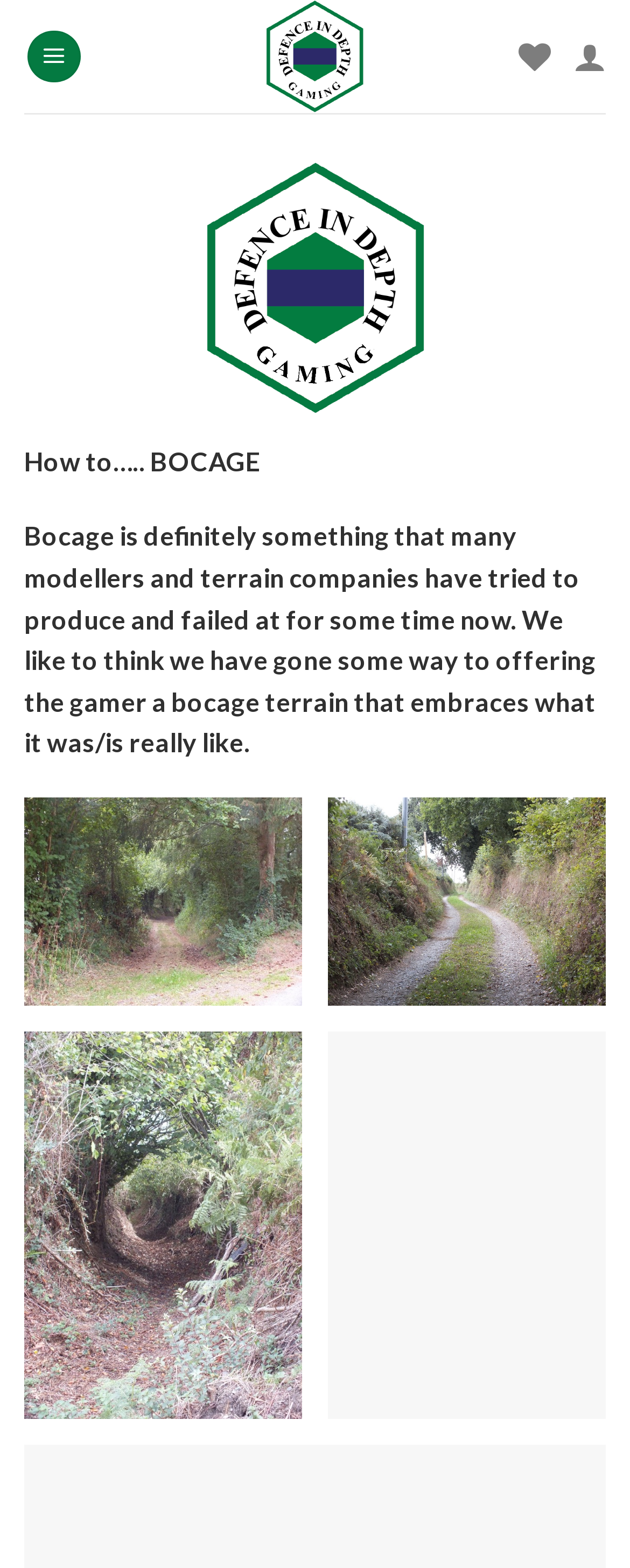What is the name of the gaming company?
Based on the image, provide your answer in one word or phrase.

DiD Gaming